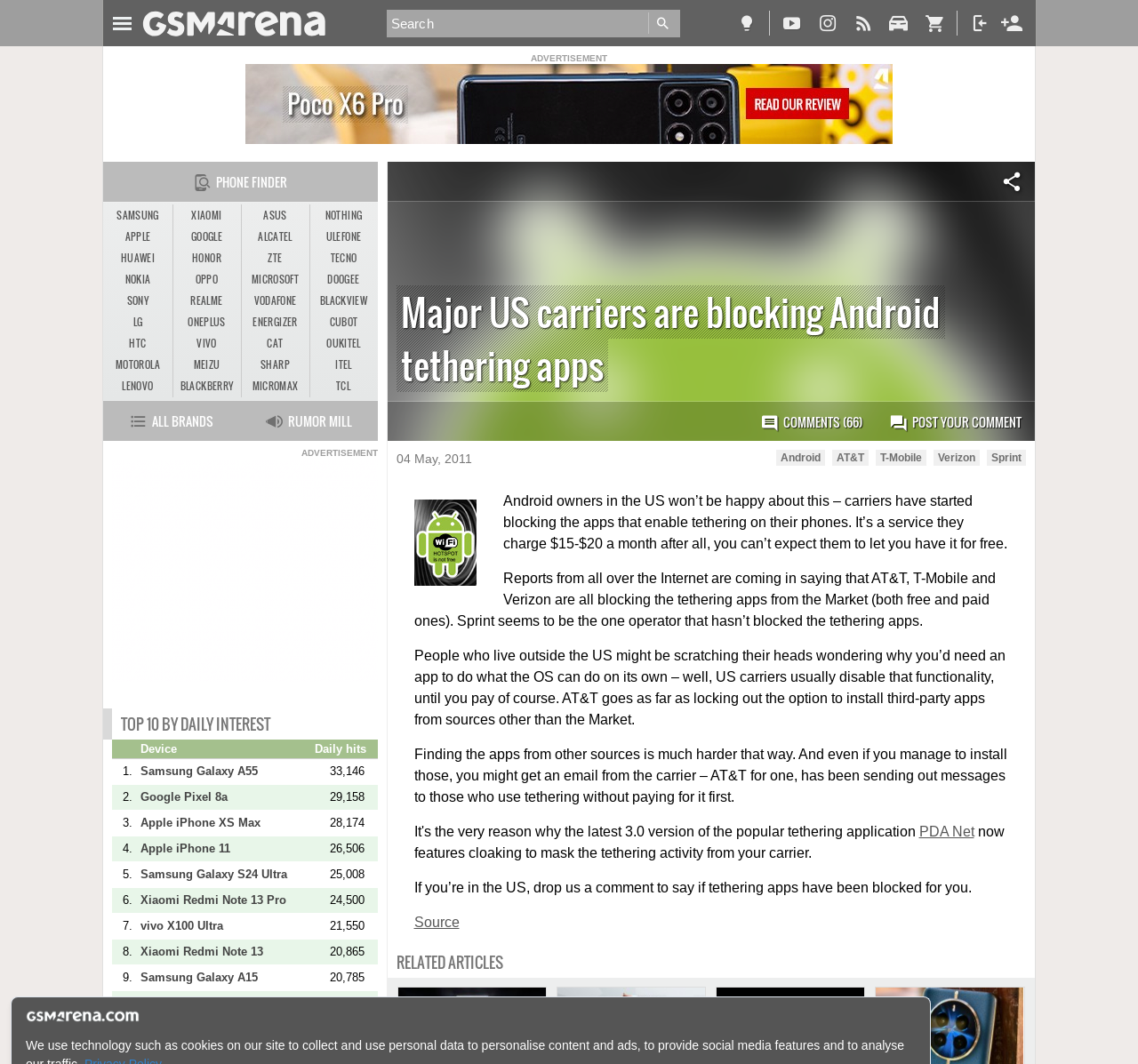Given the following UI element description: "Log in", find the bounding box coordinates in the webpage screenshot.

[0.845, 0.01, 0.875, 0.033]